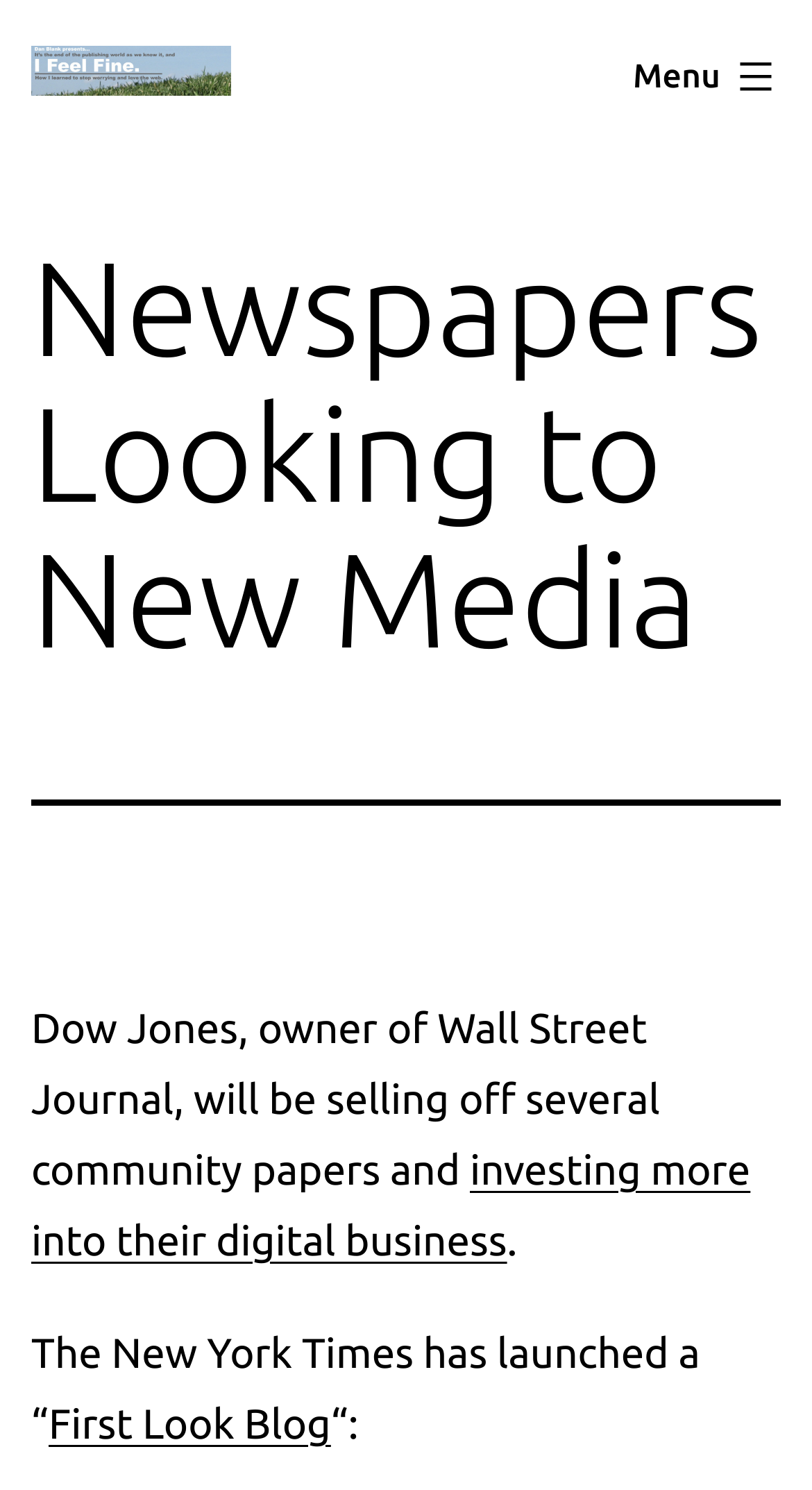What has The New York Times launched?
Based on the visual details in the image, please answer the question thoroughly.

The webpage mentions that The New York Times has launched a 'First Look Blog', which is a new initiative by the newspaper.